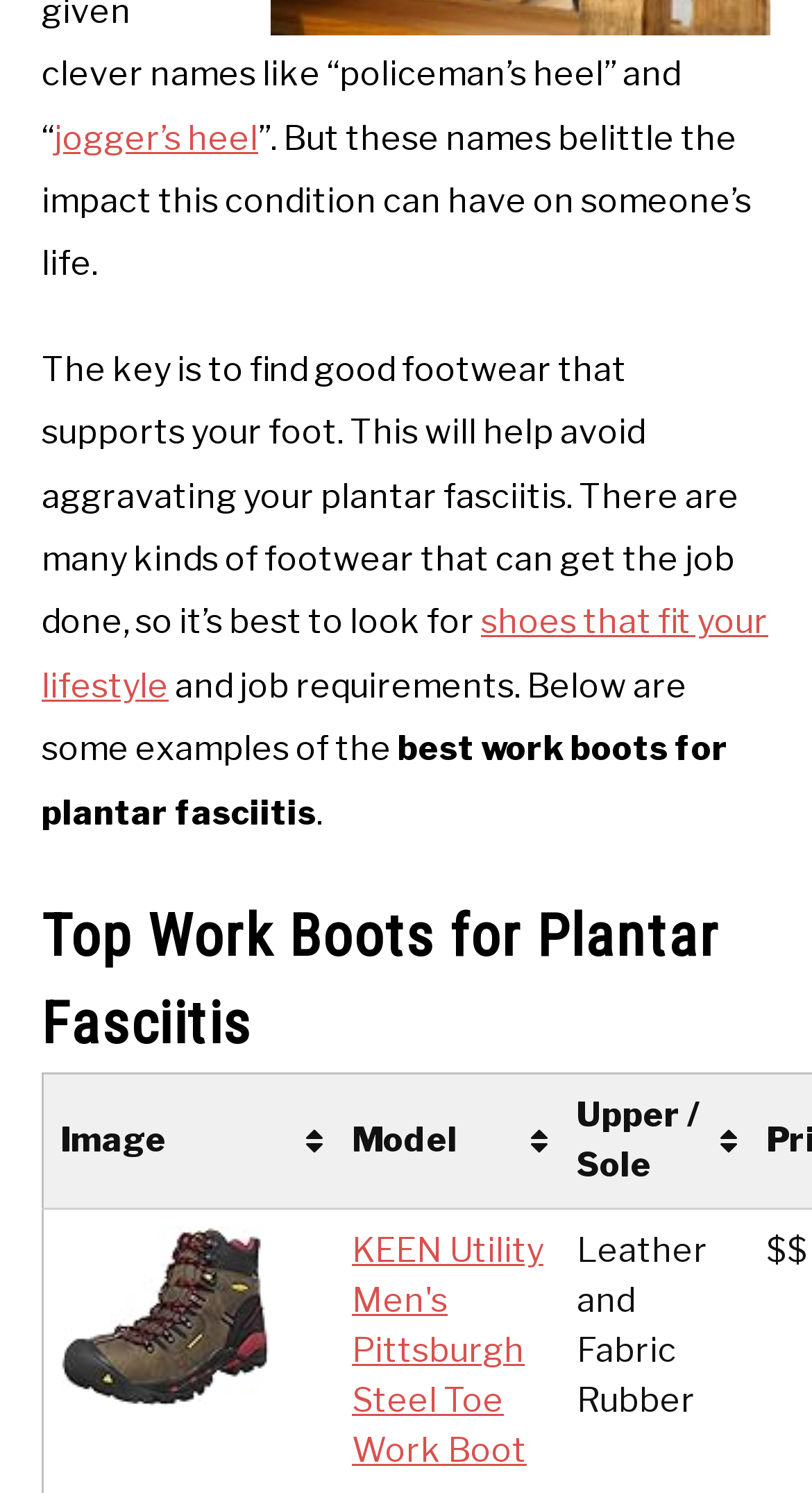Using the webpage screenshot, find the UI element described by jogger’s heel. Provide the bounding box coordinates in the format (top-left x, top-left y, bottom-right x, bottom-right y), ensuring all values are floating point numbers between 0 and 1.

[0.067, 0.079, 0.318, 0.105]